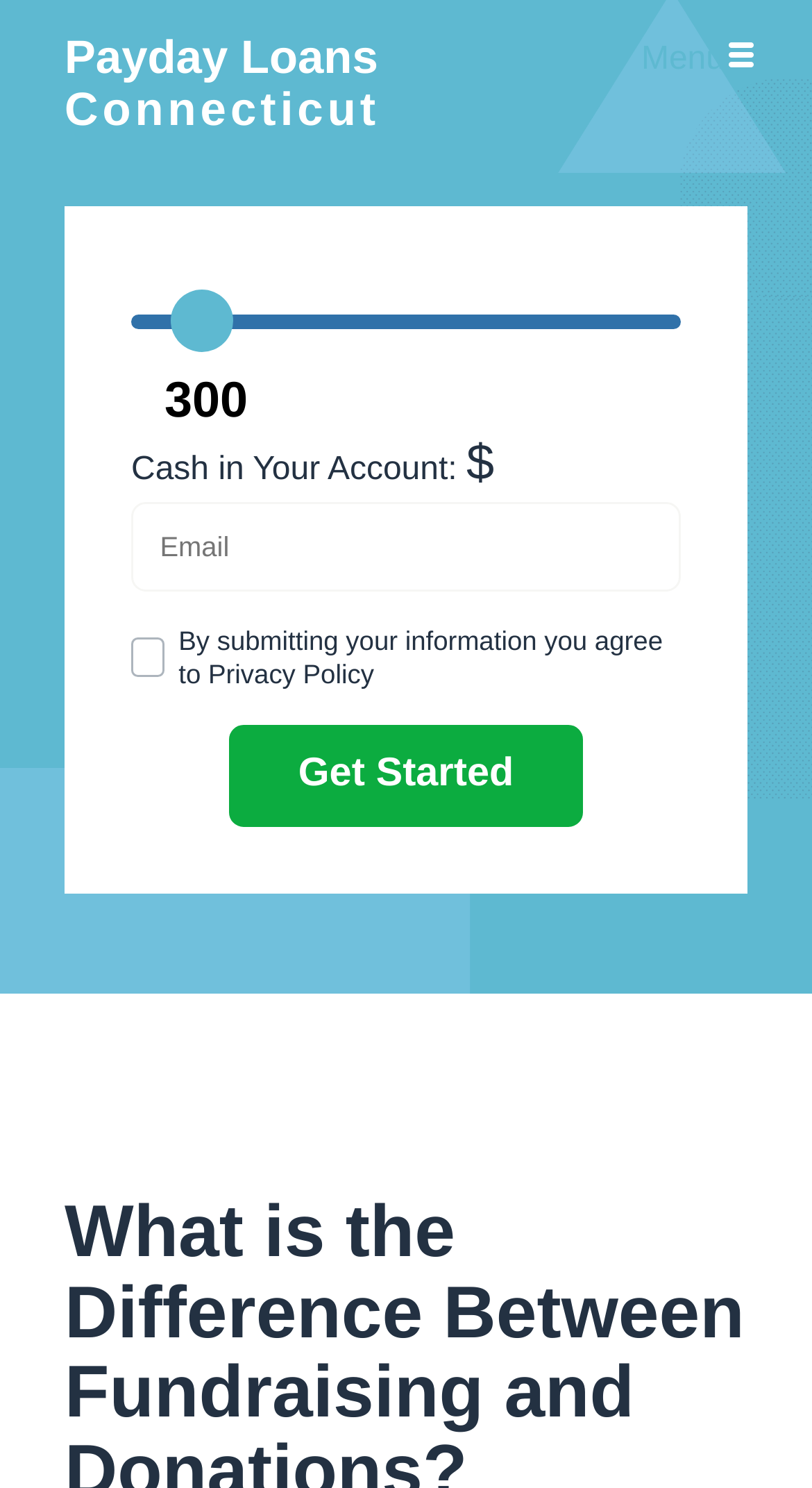Locate the bounding box coordinates of the clickable area to execute the instruction: "Click on the 'Get Started' button". Provide the coordinates as four float numbers between 0 and 1, represented as [left, top, right, bottom].

[0.283, 0.487, 0.717, 0.556]